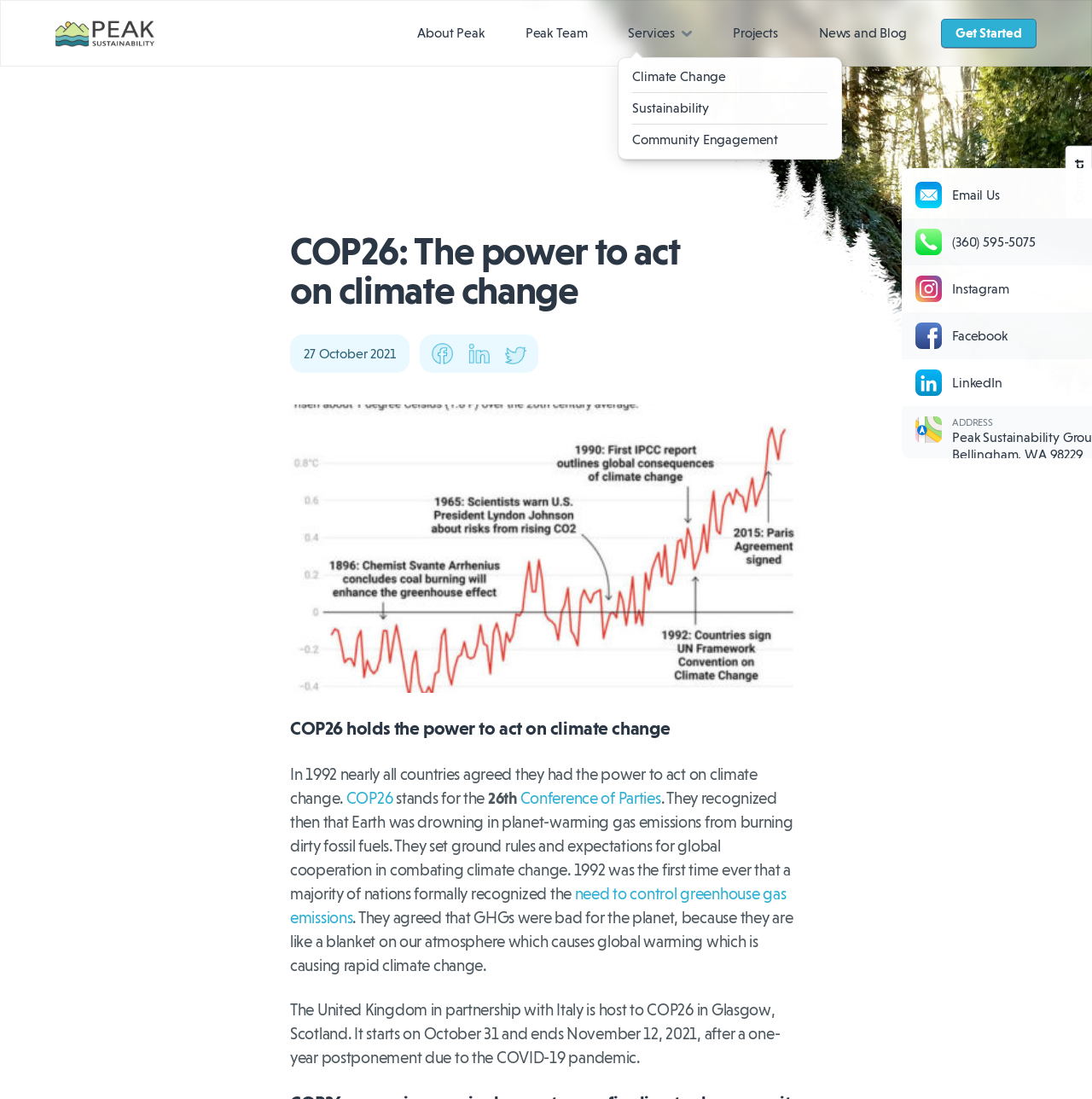Articulate a complete and detailed caption of the webpage elements.

The webpage is about Peak Sustainability Group's climate and sustainability insights and innovations, with a focus on COP26, a conference on climate change. At the top, there is a header section with a title "COP26: The power to act on climate change" and a few social media links with their corresponding icons. Below the header, there is a large image related to COP26.

The main content of the webpage is divided into several sections. The first section has a heading "COP26 holds the power to act on climate change" and a brief introduction to COP26, explaining what it stands for and its purpose. The text also mentions the history of COP26, dating back to 1992 when countries agreed to combat climate change.

There are several links and images scattered throughout the webpage, including links to Peak Sustainability Group's services, projects, news, and blog, as well as social media links and an email address. At the bottom of the page, there is a section with the company's address and contact information.

The overall layout of the webpage is clean and organized, with clear headings and concise text. The use of images and icons adds visual appeal to the page.